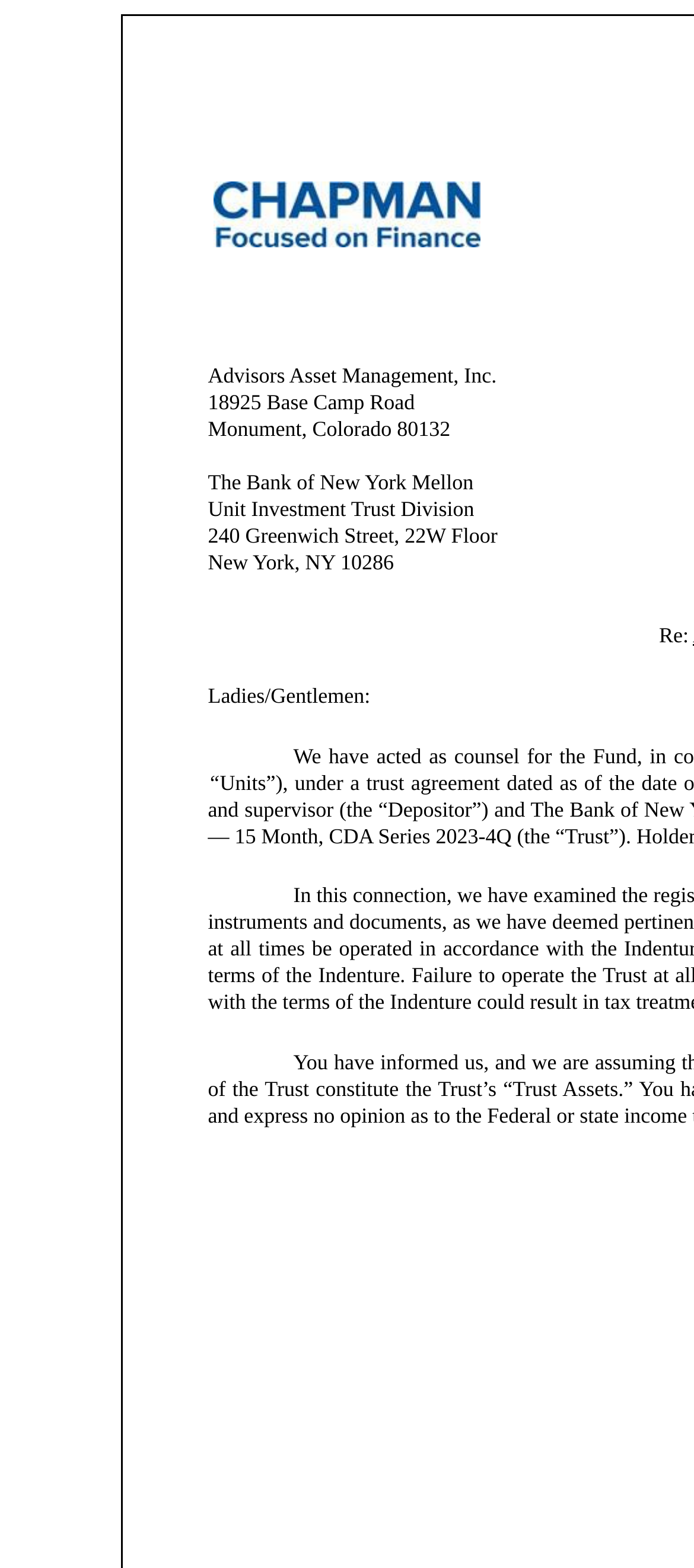Produce an elaborate caption capturing the essence of the webpage.

The webpage appears to be a formal document or a letterhead, featuring the company information of Advisors Asset Management, Inc. At the top center of the page, the company name "Advisors Asset Management, Inc." is prominently displayed, followed by its address "18925 Base Camp Road, Monument, Colorado 80132" in a slightly smaller font. 

Below the address, there is a brief gap, and then the name "The Bank of New York Mellon" is listed, along with its "Unit Investment Trust Division" and address "240 Greenwich Street, 22W Floor, New York, NY 10286". 

On the right side of the page, near the top, there is a notation "Re:" which seems to be a reference or a title for the document. 

Further down the page, a formal greeting "Ladies/Gentlemen:" is written, indicating the start of a formal letter or document.